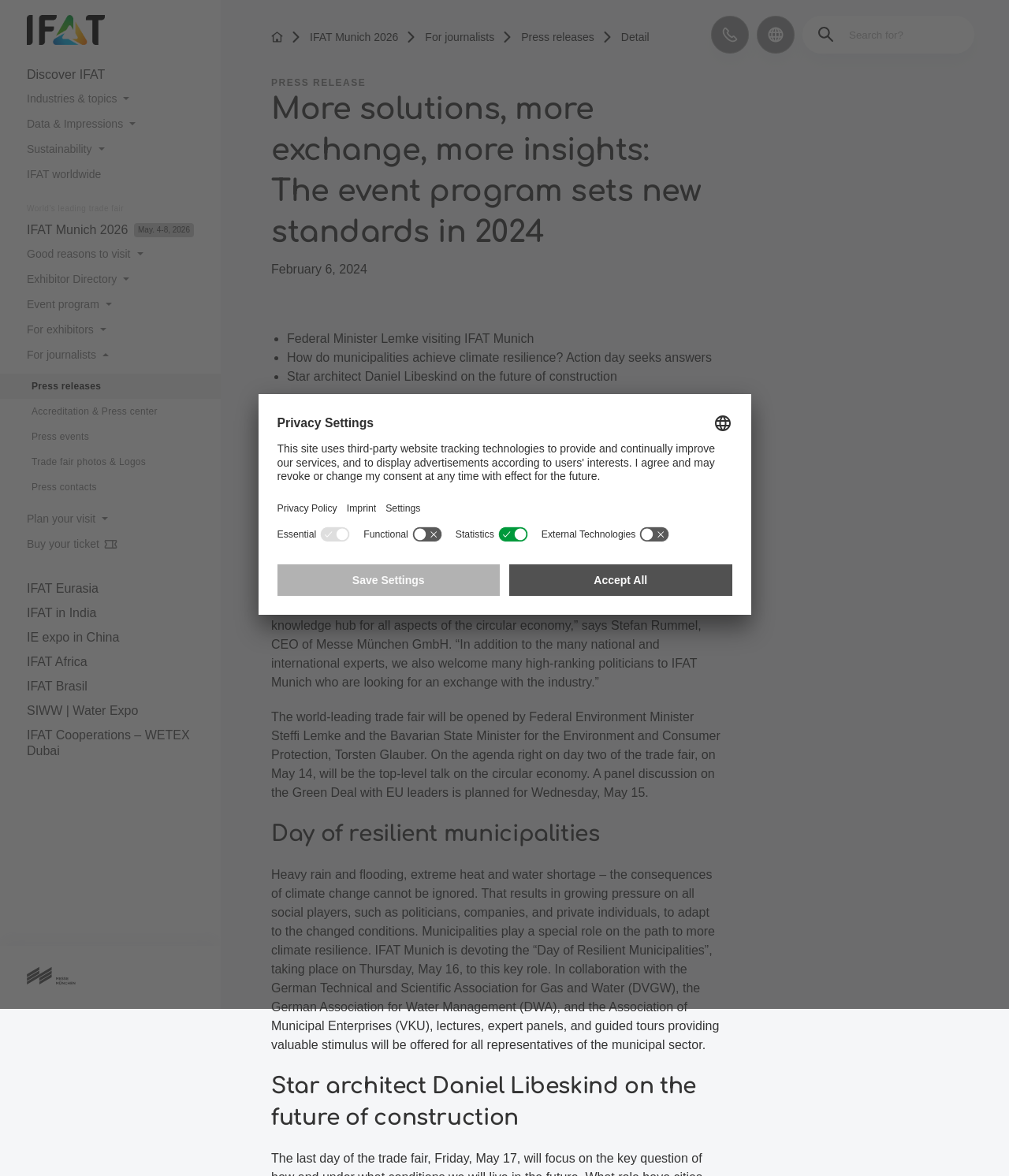How many IFAT events are listed?
Based on the image, please offer an in-depth response to the question.

There are 6 IFAT events listed, including IFAT Munich 2026, IFAT Eurasia, IFAT in India, IE expo in China, IFAT Africa, and IFAT Brasil, as indicated by the links on the webpage.